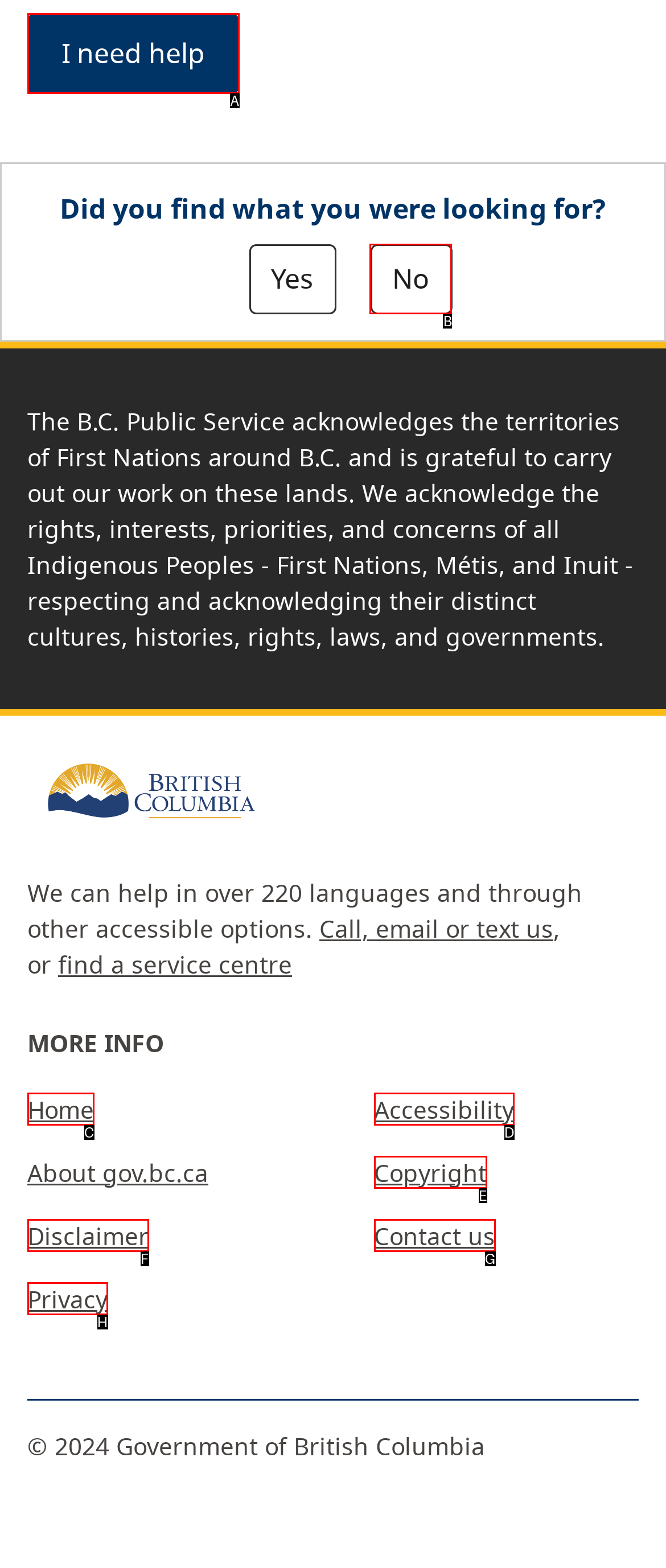From the provided choices, determine which option matches the description: I need help. Respond with the letter of the correct choice directly.

A